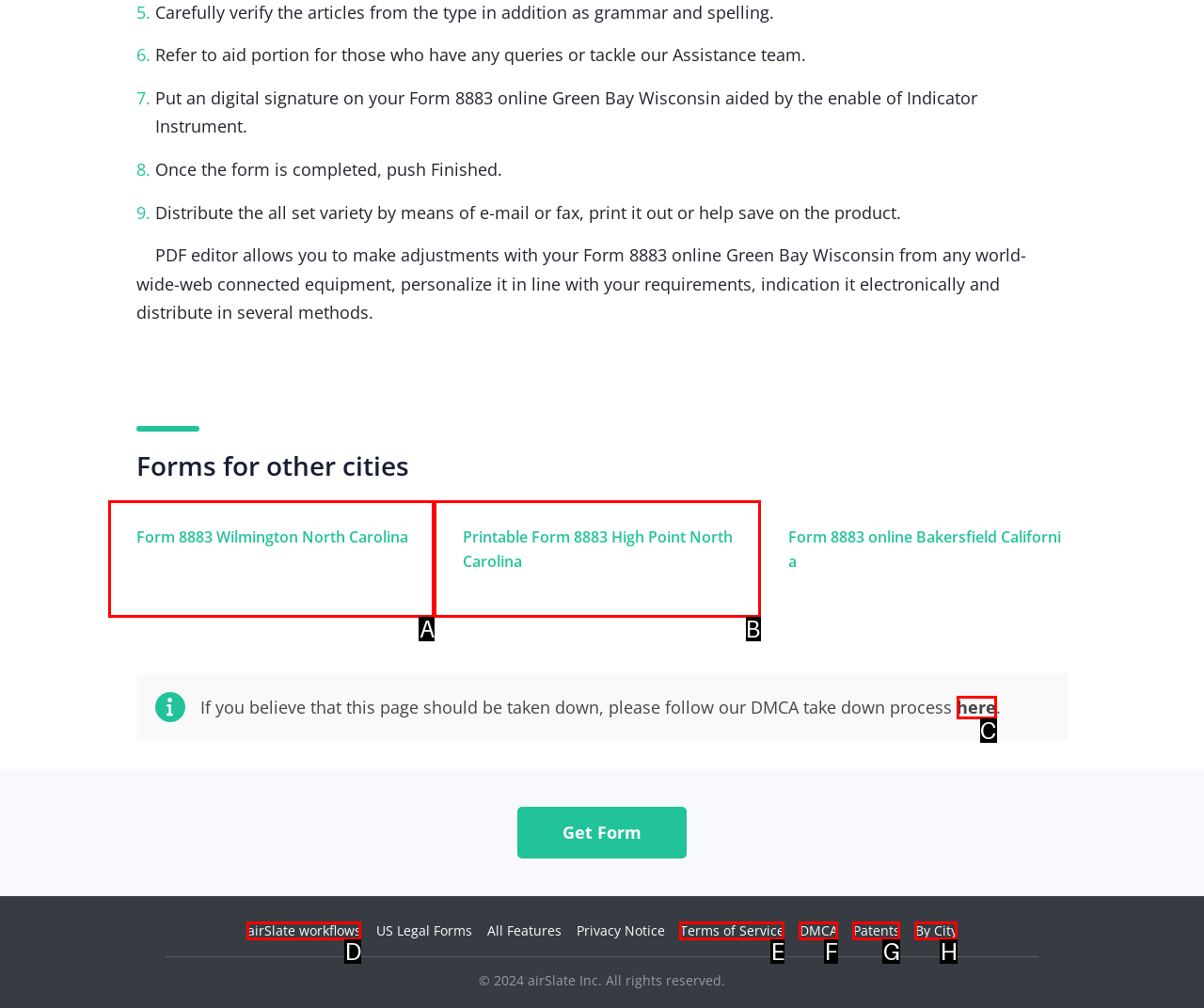Given the description: Form 8883 Wilmington North Carolina, select the HTML element that best matches it. Reply with the letter of your chosen option.

A